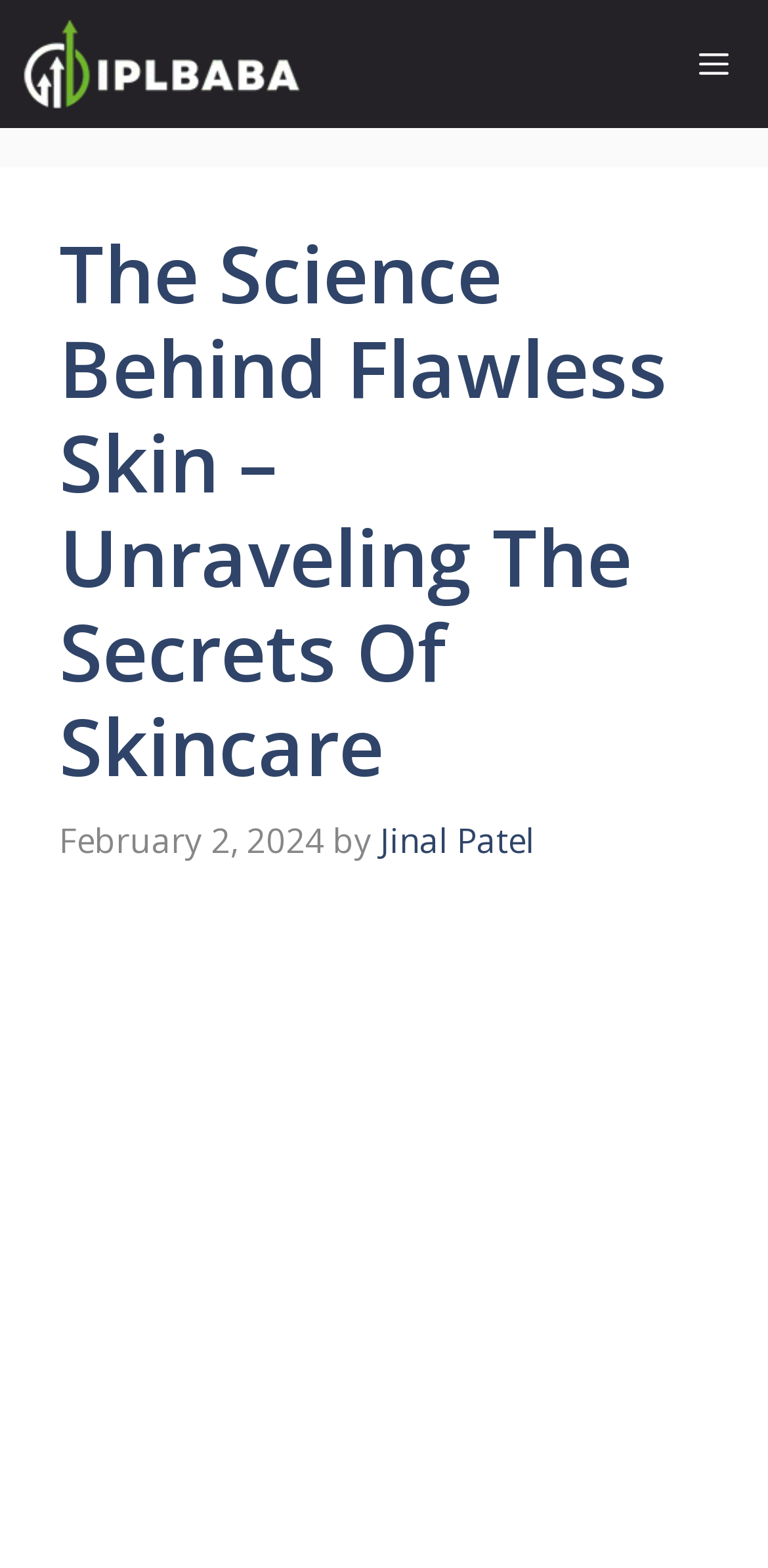What is the purpose of the button in the top-right corner?
Use the information from the image to give a detailed answer to the question.

I found the purpose of the button by looking at its text, which says 'Menu', indicating that it is used to open a menu, likely a navigation menu for the website.